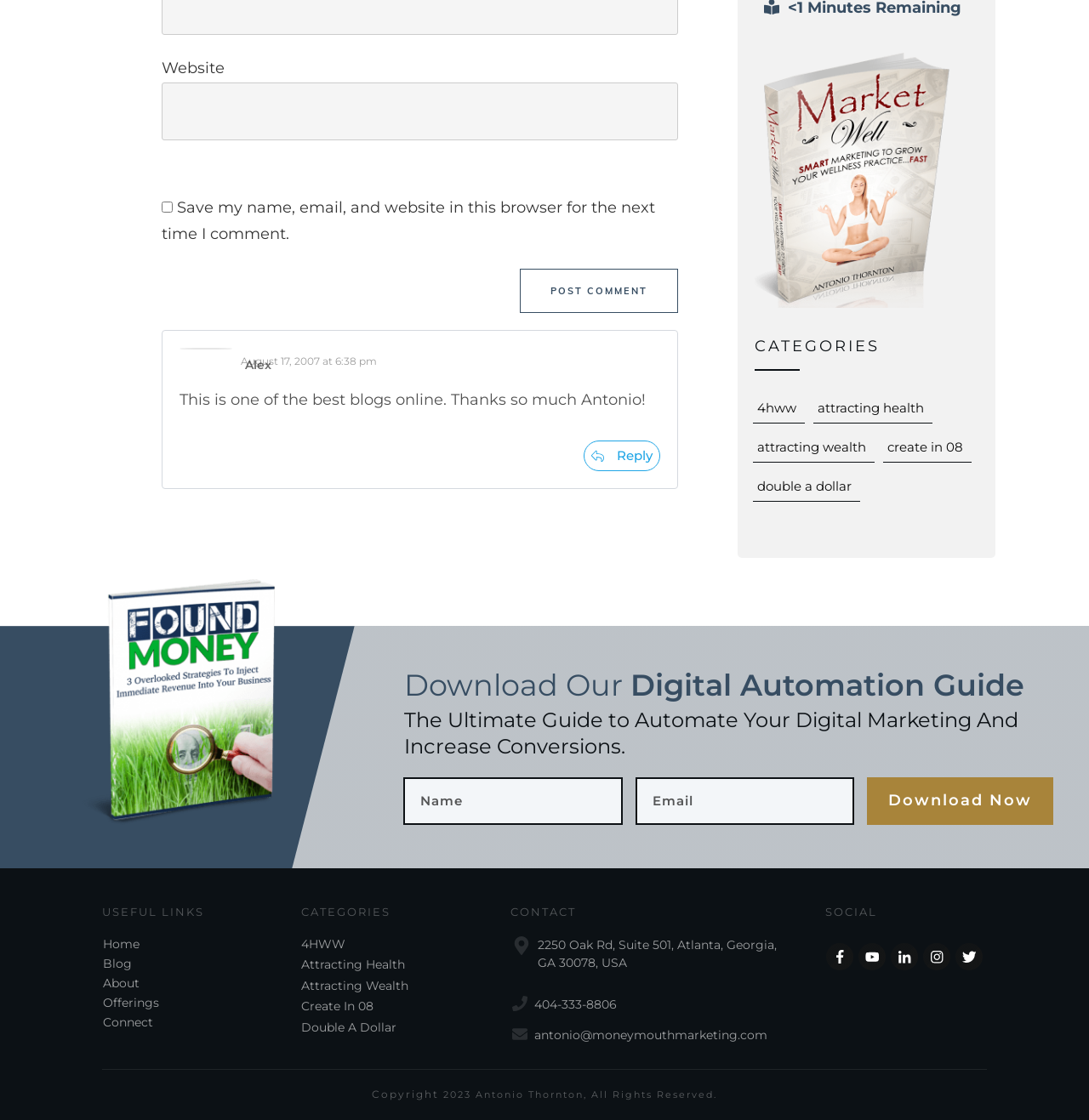Give a one-word or one-phrase response to the question: 
How many social media links are listed?

5